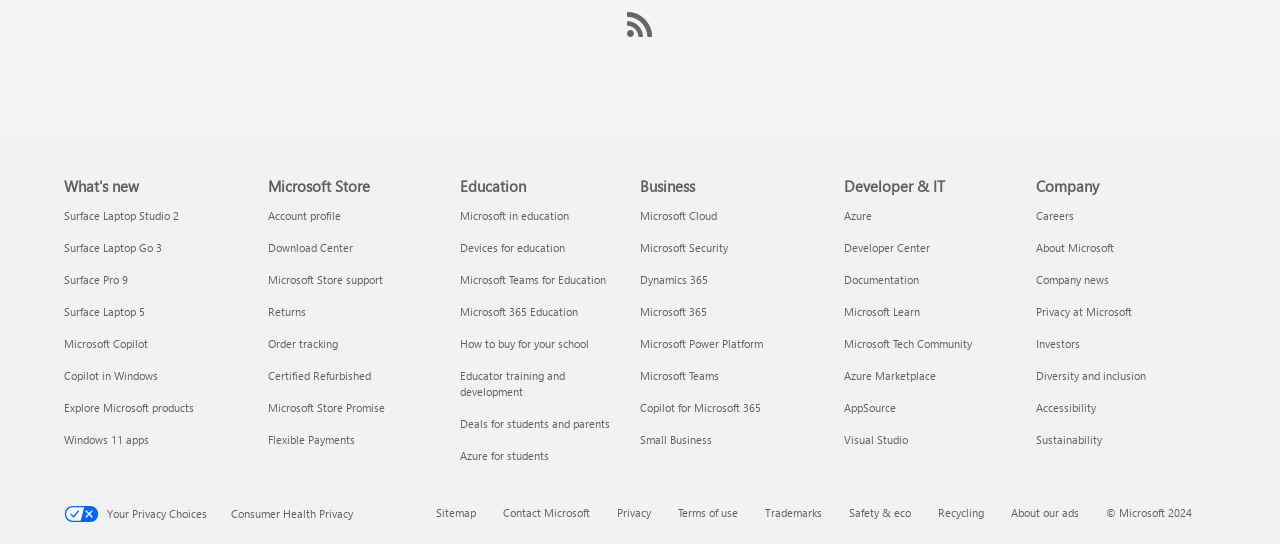What is the main category of 'Surface Laptop Studio 2'?
Please describe in detail the information shown in the image to answer the question.

The link 'Surface Laptop Studio 2 What's new' is categorized under the 'What's new' section, which suggests that it is related to new or updated information about the Surface Laptop Studio 2 product.